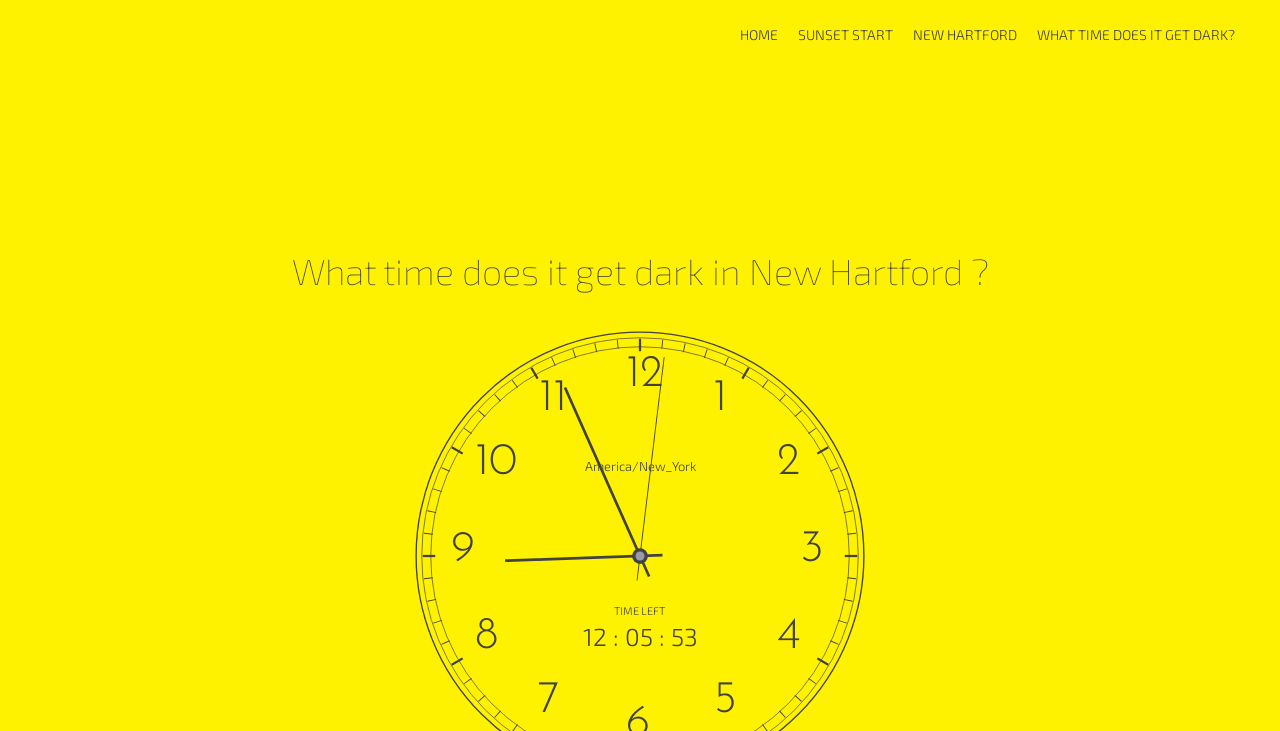What is the time when it gets dark in New Hartford?
Respond to the question with a single word or phrase according to the image.

11